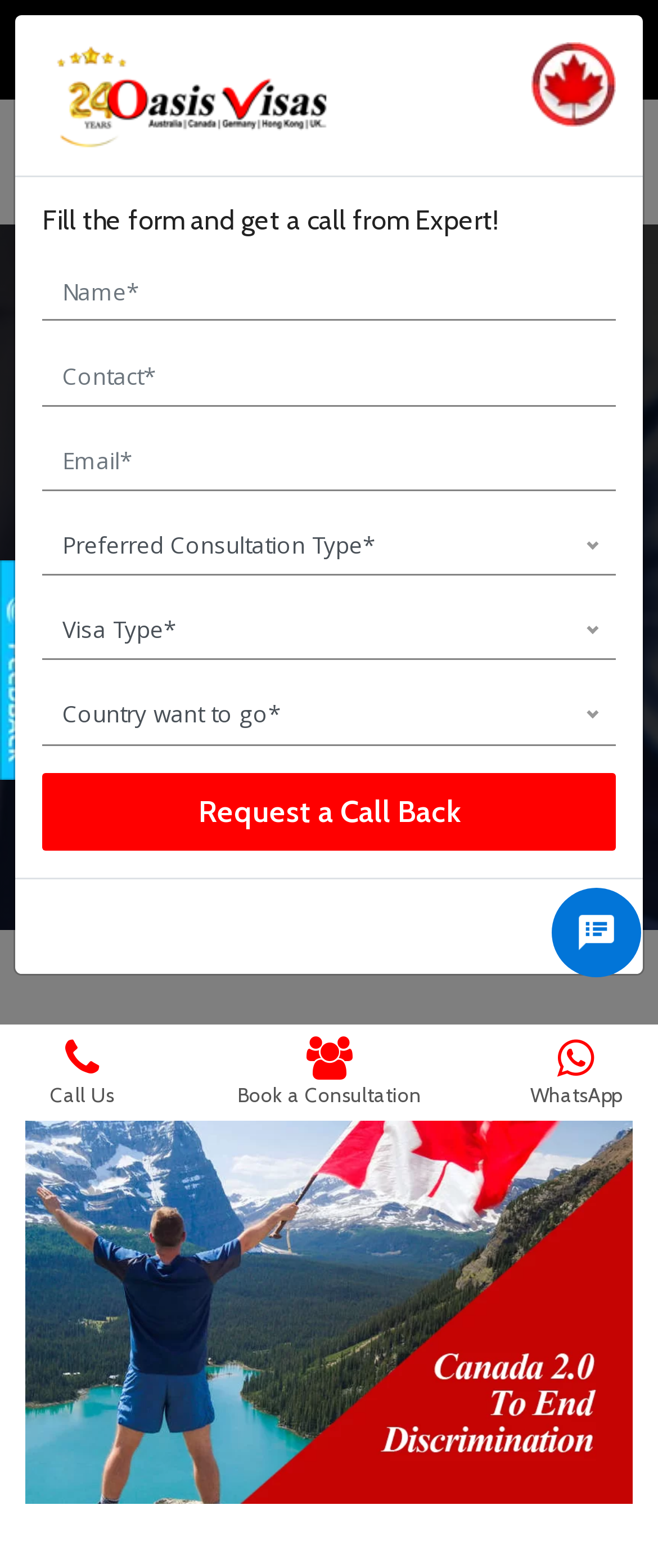Please provide a detailed answer to the question below based on the screenshot: 
How many types of consultation are available?

The number of consultation types can be found in the generic element with the text 'Preferred Consultation Type*' which has three options: Phone Consultation, Video Consultation, and In-Person Consultation.